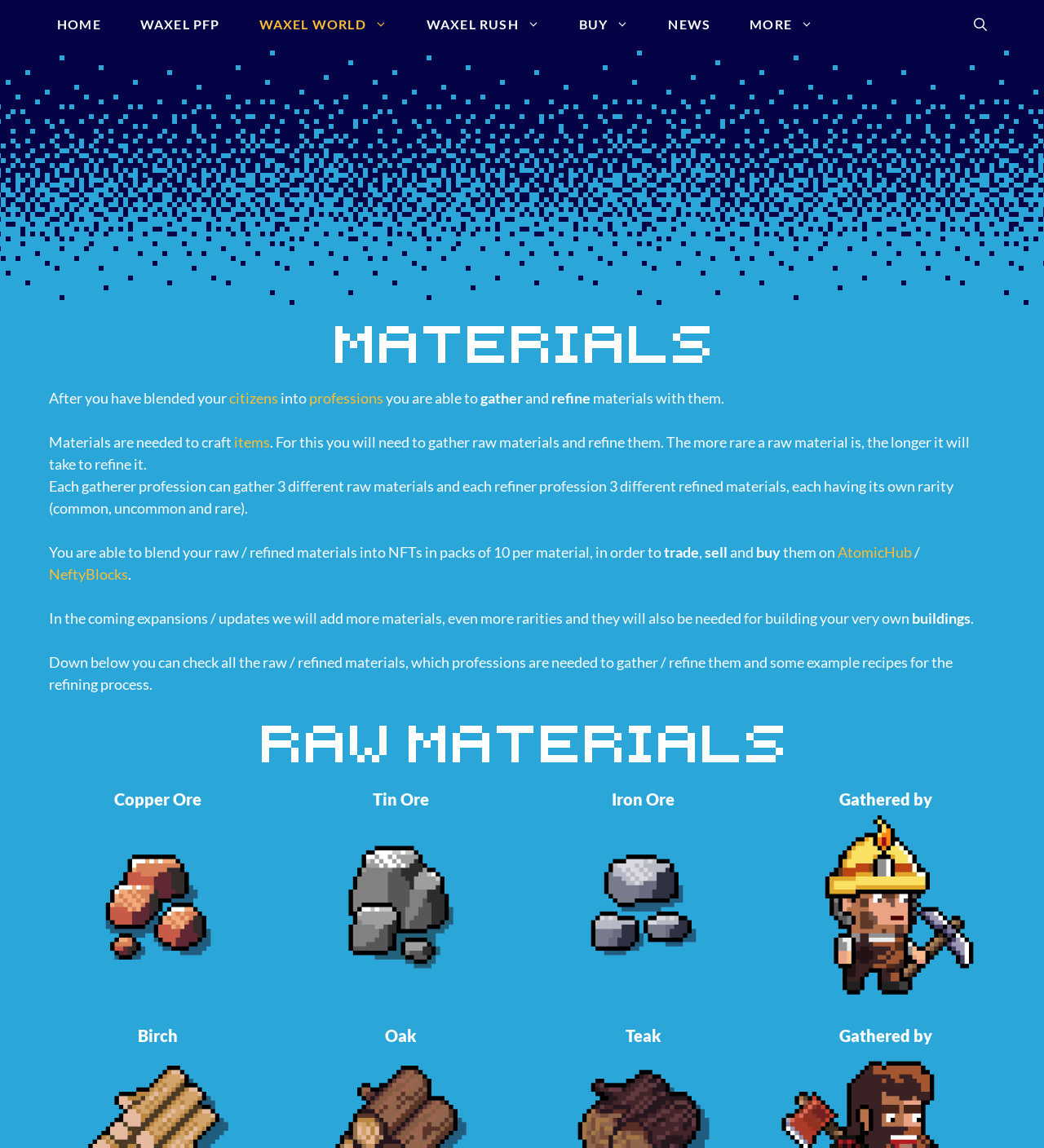Determine the bounding box coordinates of the clickable element to complete this instruction: "Open Search Bar". Provide the coordinates in the format of four float numbers between 0 and 1, [left, top, right, bottom].

[0.914, 0.0, 0.964, 0.043]